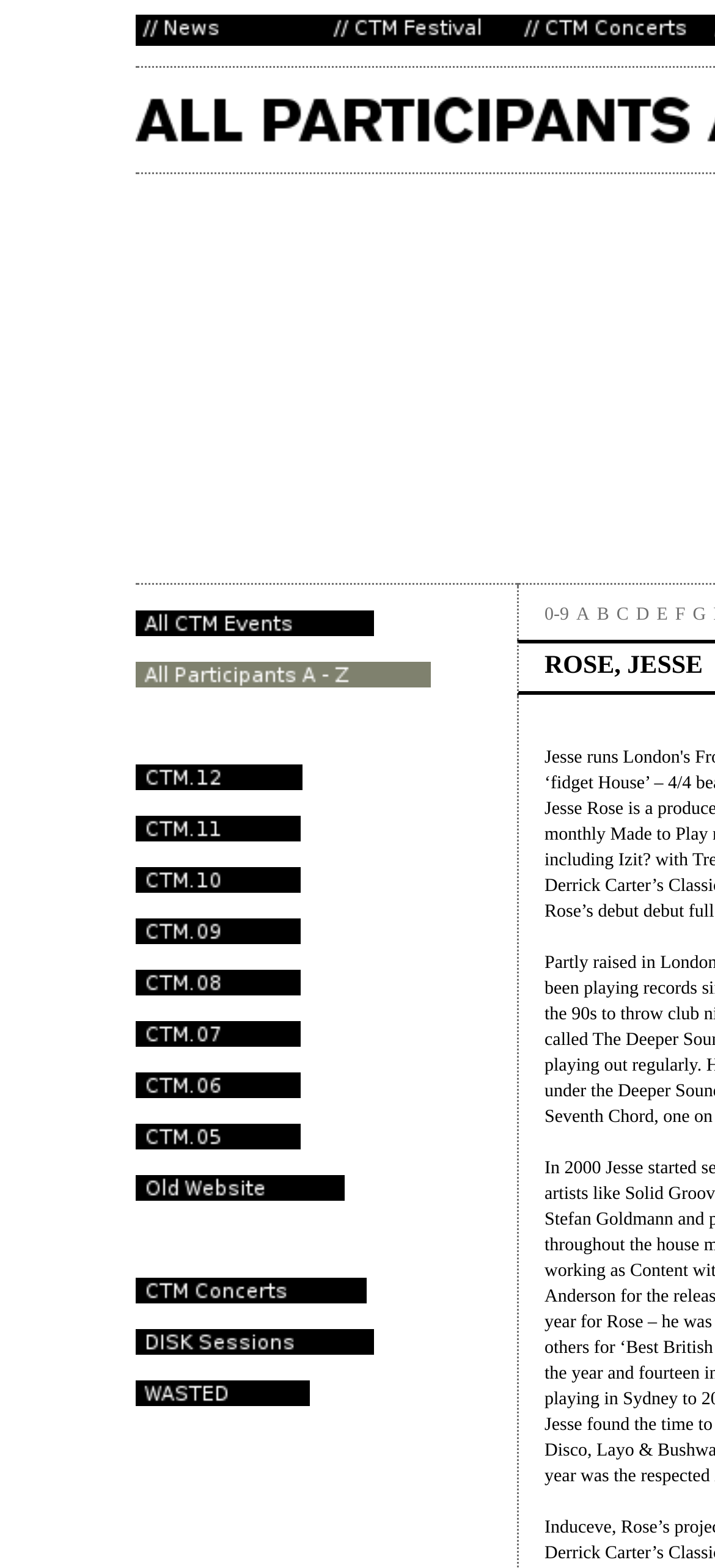Identify the bounding box coordinates for the UI element mentioned here: "waste watchers". Provide the coordinates as four float values between 0 and 1, i.e., [left, top, right, bottom].

None